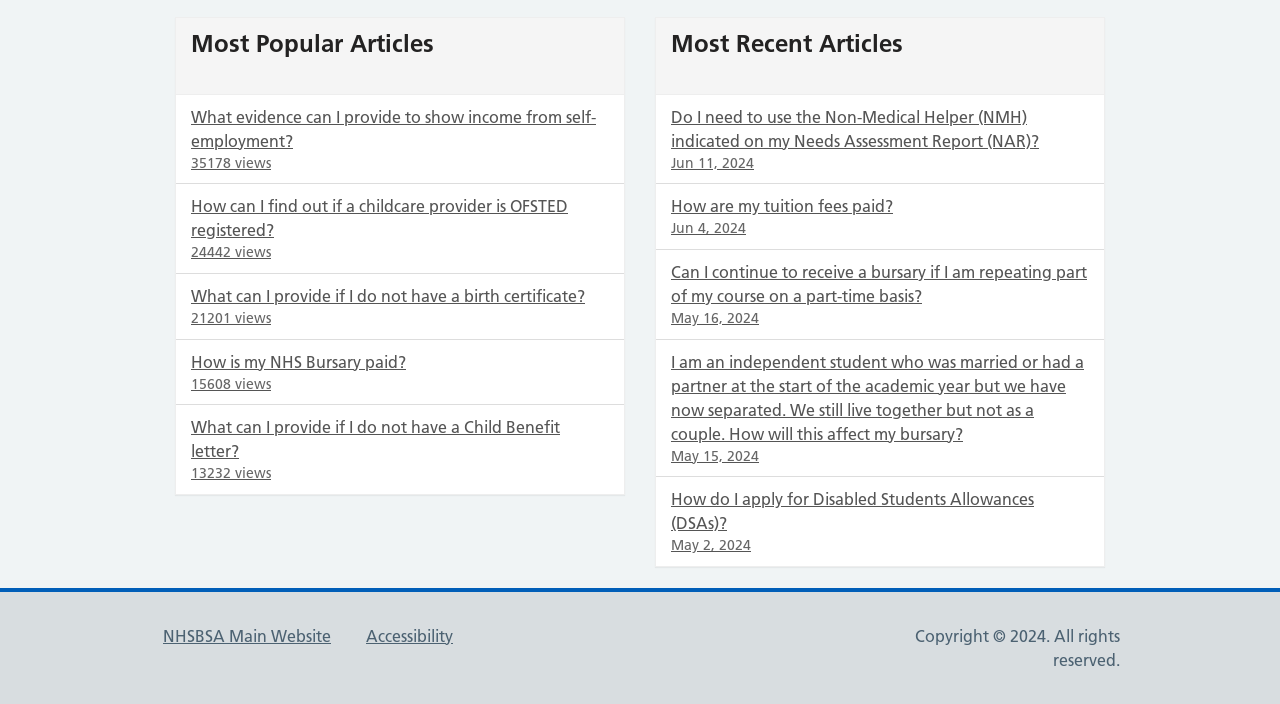Find the bounding box coordinates of the clickable area required to complete the following action: "Read article about OFSTED registered childcare provider".

[0.138, 0.261, 0.488, 0.389]